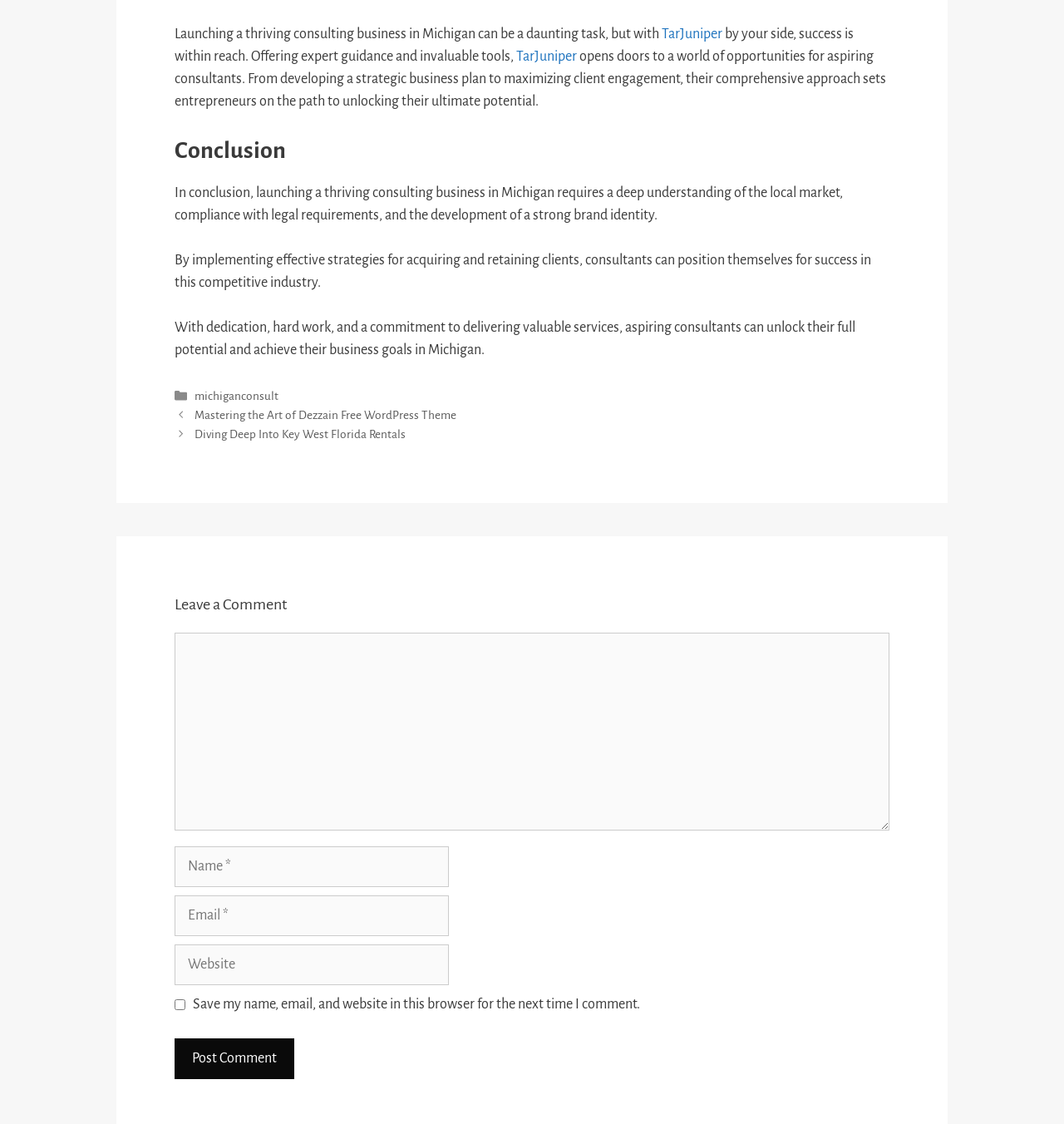What is the main topic of this webpage?
Utilize the information in the image to give a detailed answer to the question.

Based on the content of the webpage, it appears to be discussing the challenges and opportunities of launching a consulting business in Michigan, providing guidance and strategies for success.